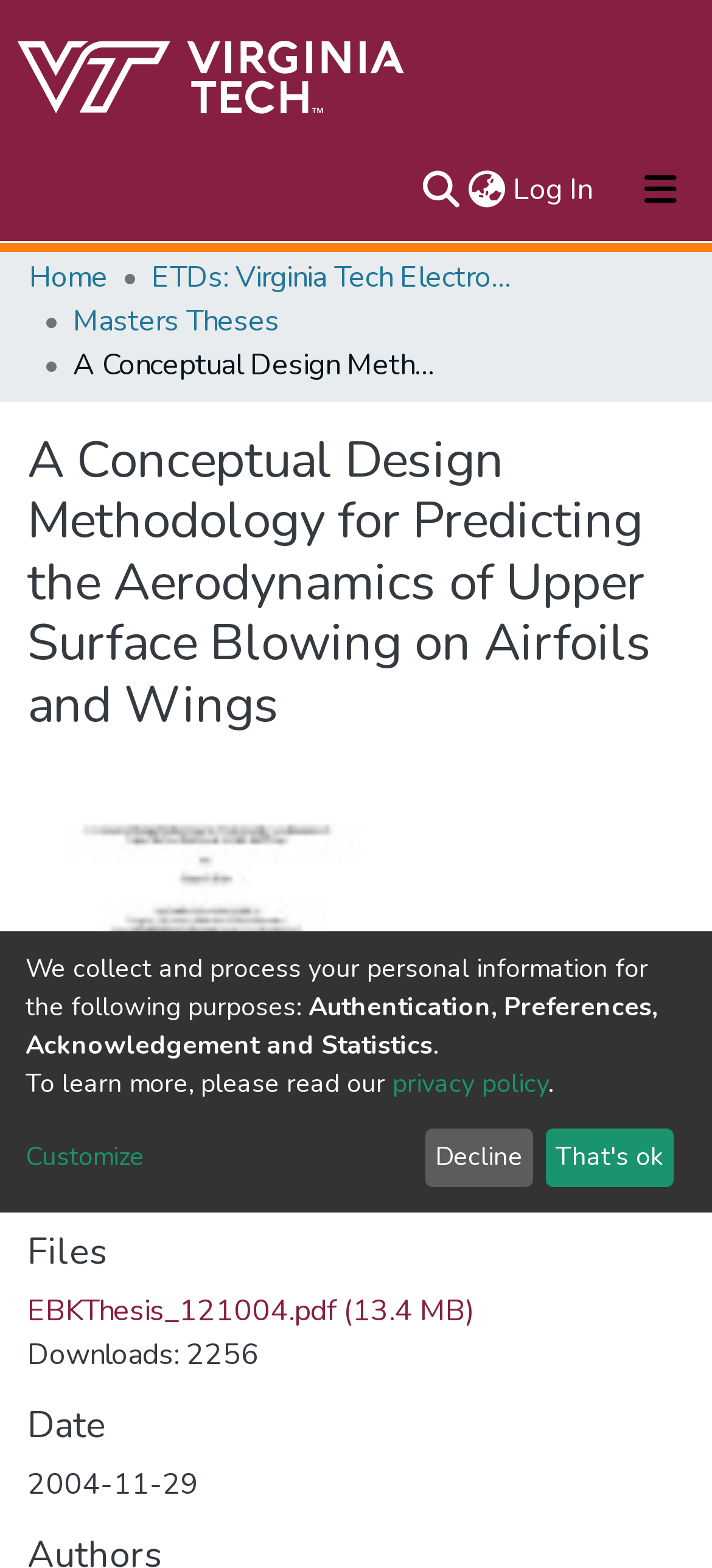Locate the coordinates of the bounding box for the clickable region that fulfills this instruction: "View about page".

[0.041, 0.155, 0.959, 0.201]